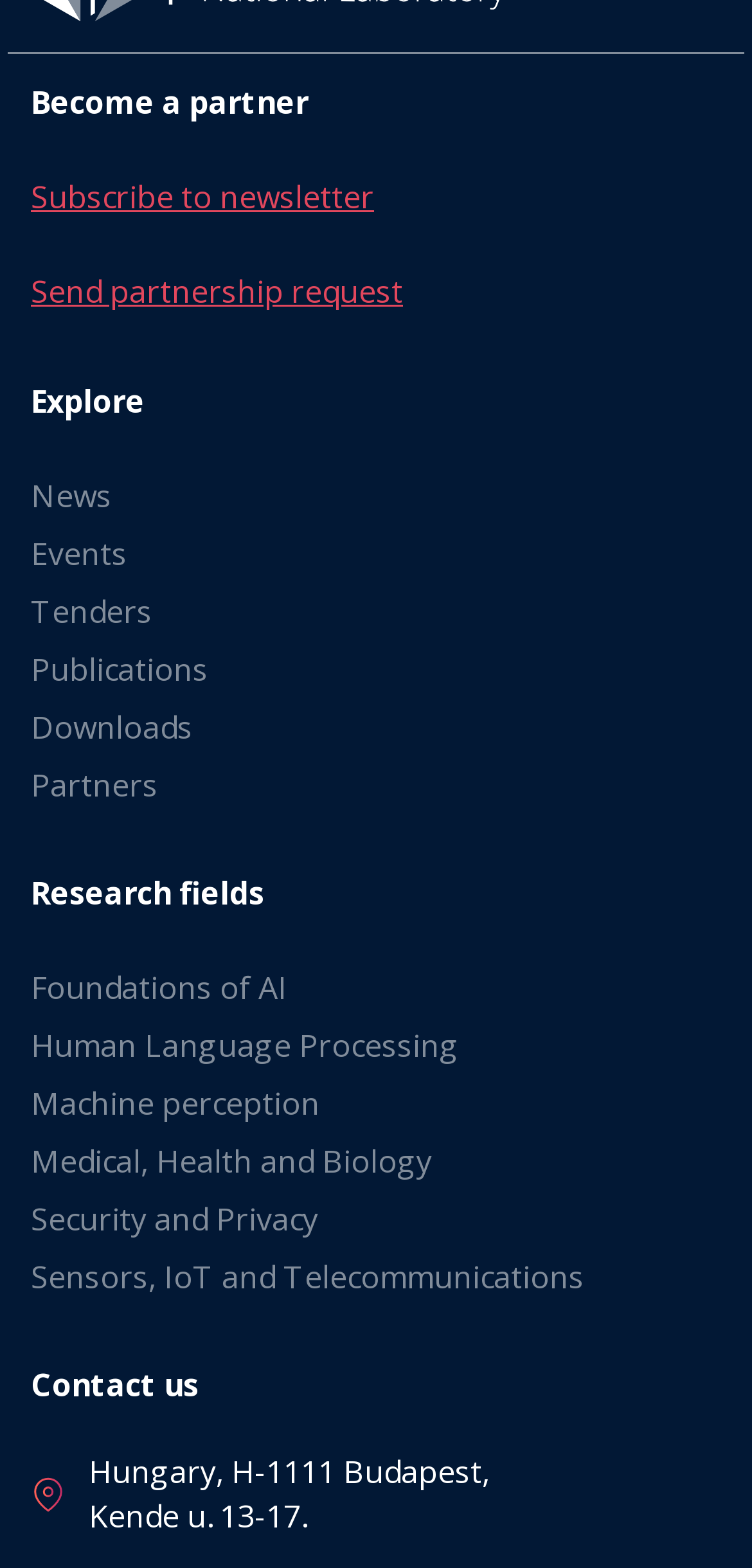How many links are under the 'Explore' navigation?
Using the image as a reference, answer with just one word or a short phrase.

7